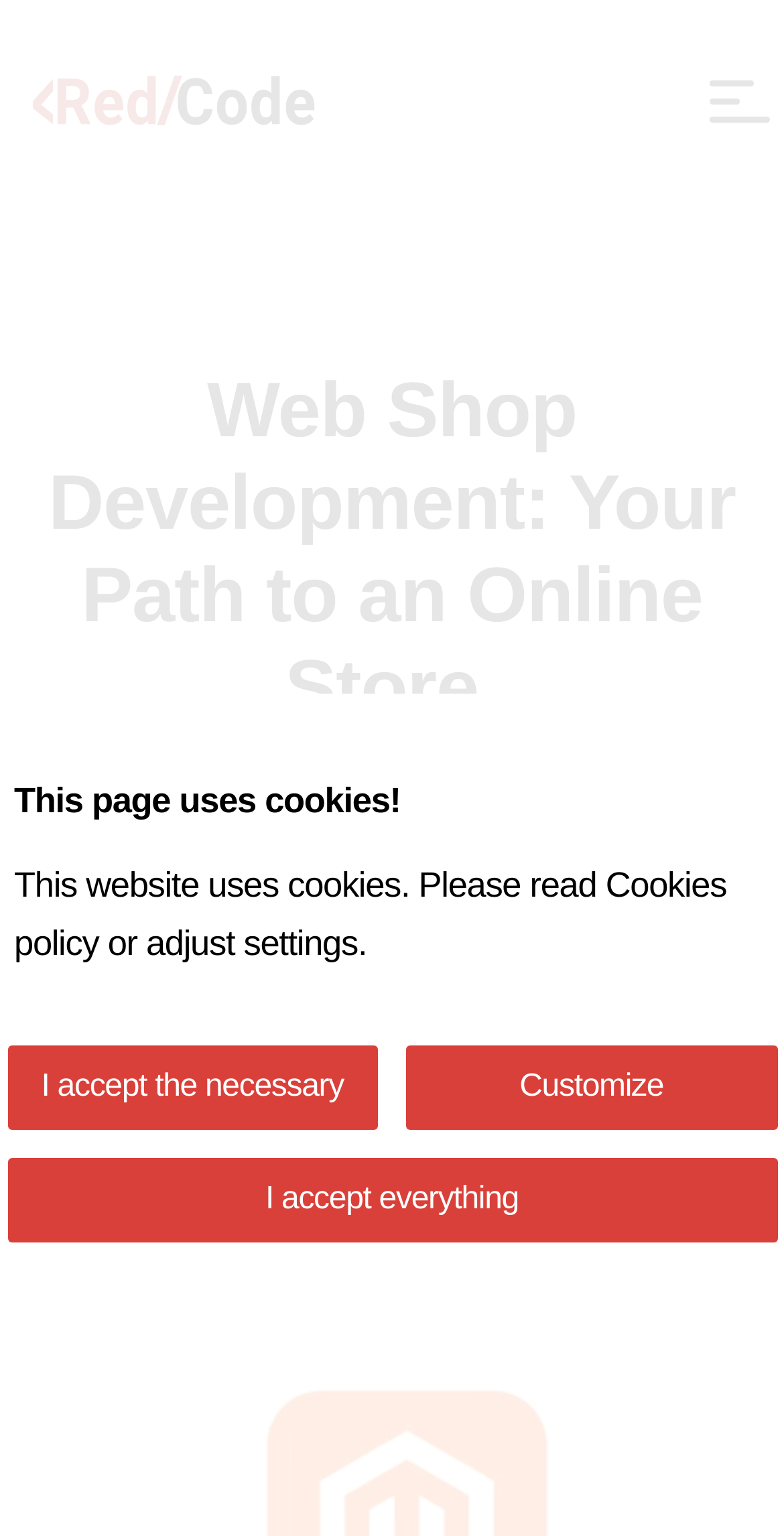What are the three platforms mentioned for web shop development?
From the image, respond with a single word or phrase.

WooCommerce, Magento, PrestaShop